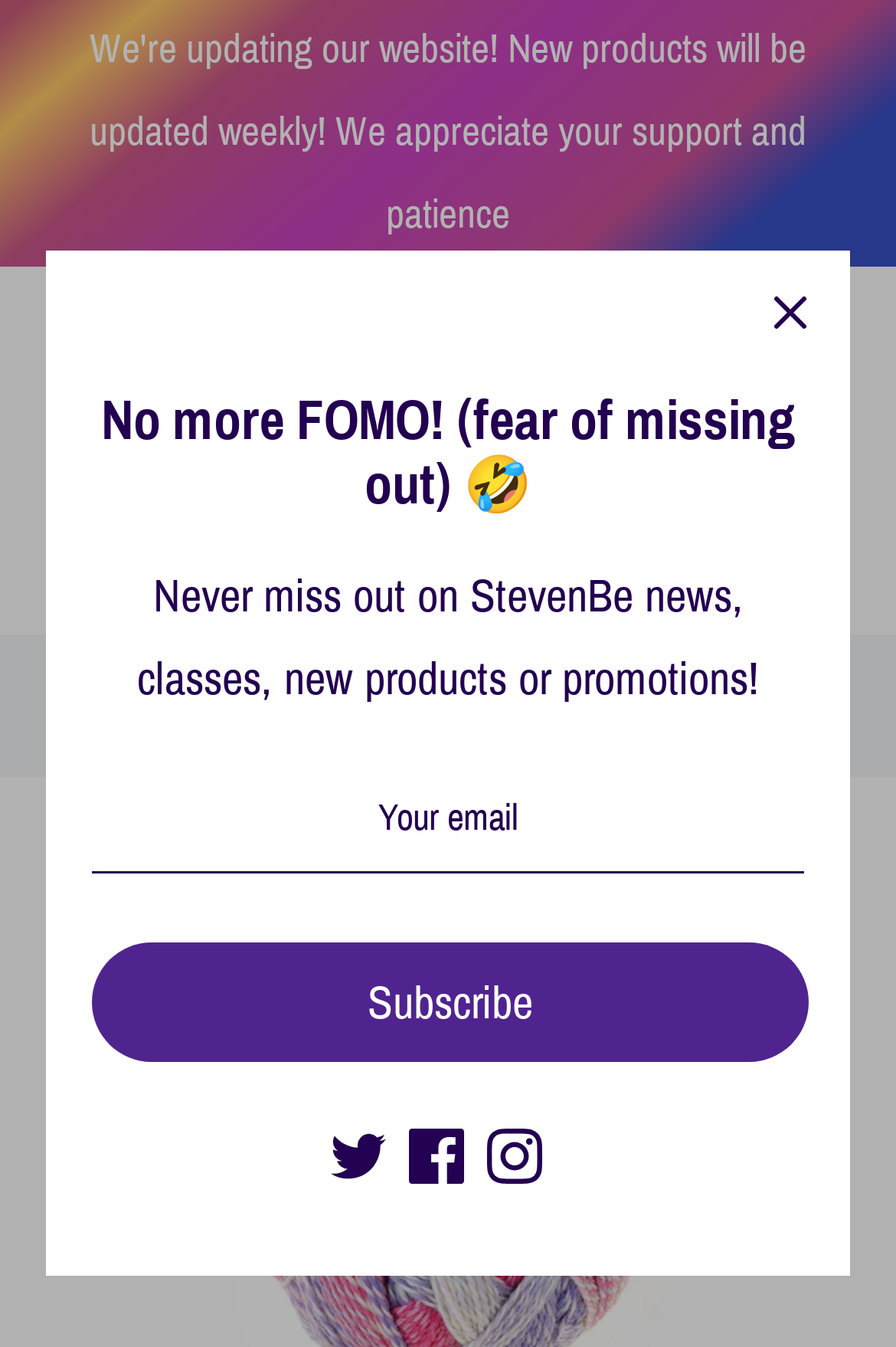What is the currency used on this website?
Using the visual information, respond with a single word or phrase.

USD